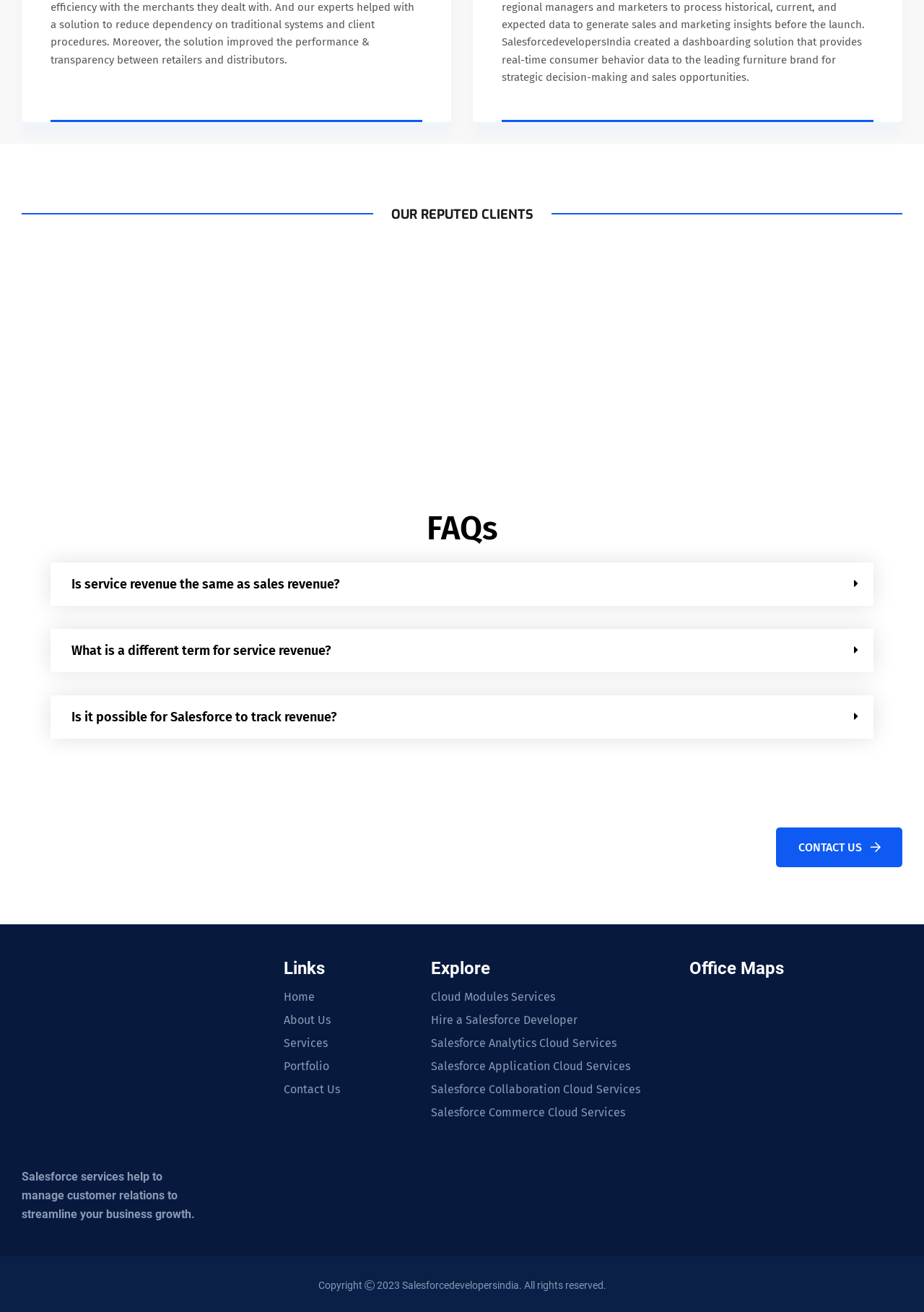What is the address of the office?
Give a detailed response to the question by analyzing the screenshot.

I found the office address in the iframe element, which is likely to be an embedded map or a location indicator.